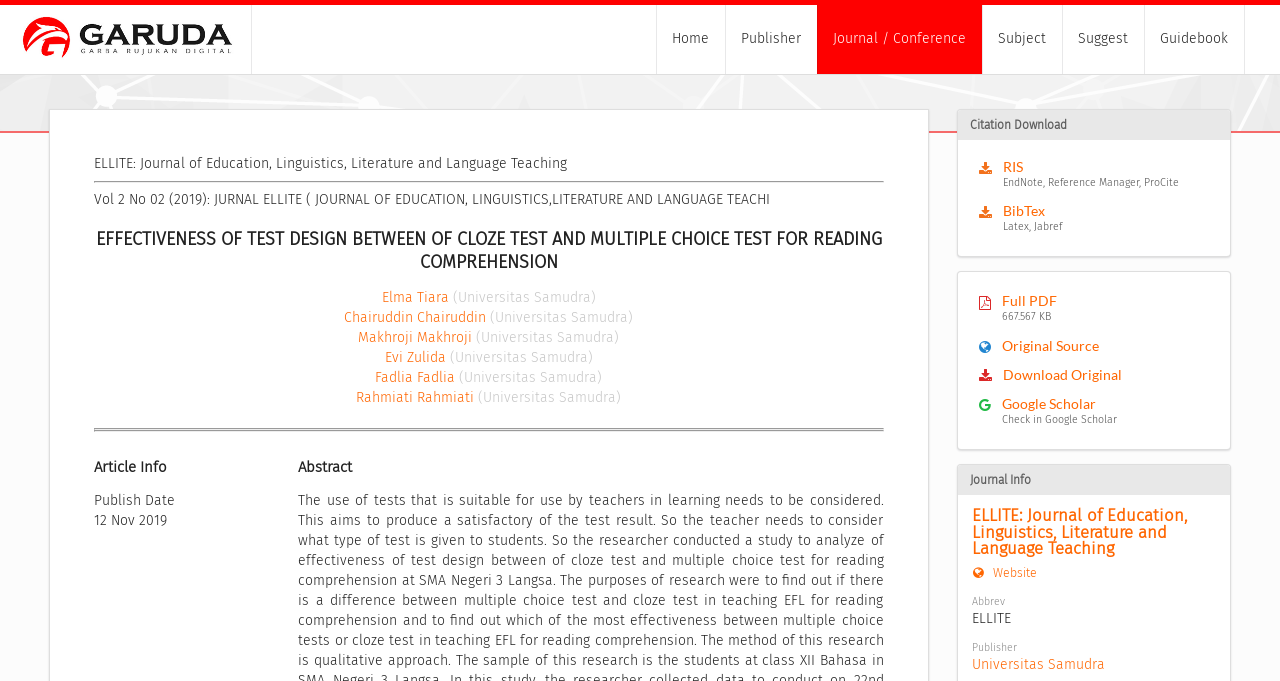Identify the coordinates of the bounding box for the element that must be clicked to accomplish the instruction: "Click the Home link".

None